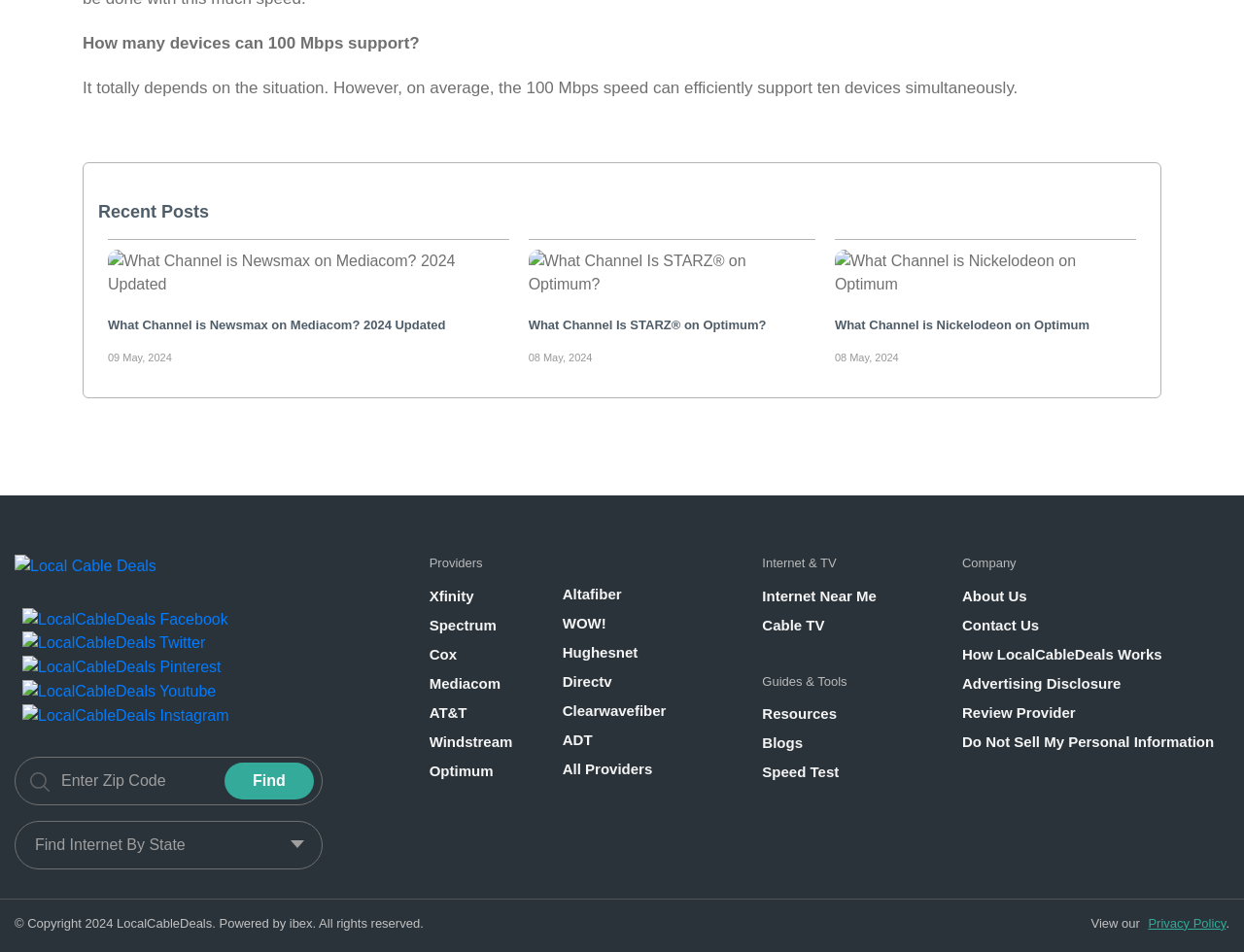Use a single word or phrase to answer the question:
How many providers are listed?

13